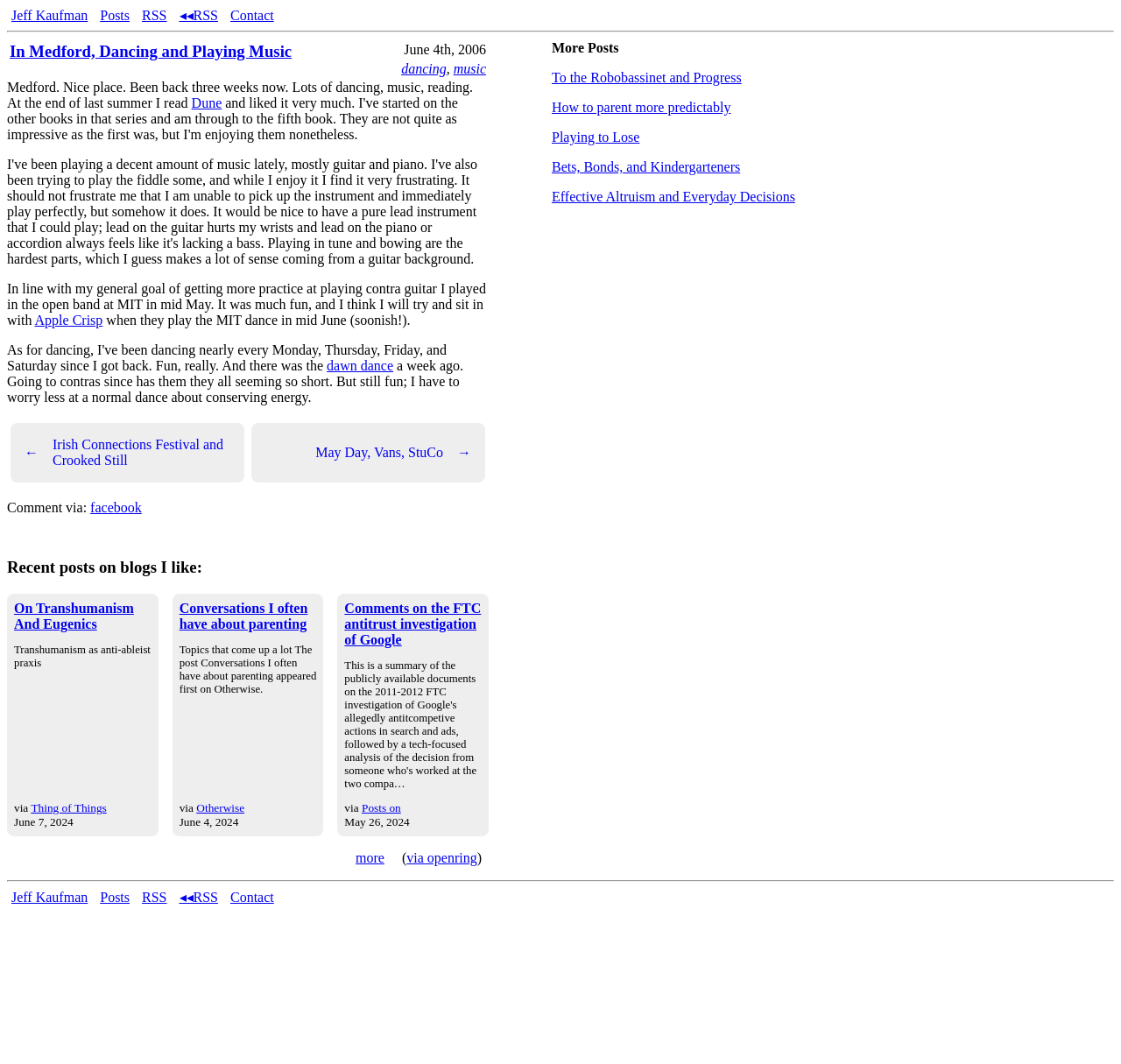Determine the bounding box of the UI component based on this description: "Jeff Kaufman". The bounding box coordinates should be four float values between 0 and 1, i.e., [left, top, right, bottom].

[0.01, 0.836, 0.078, 0.85]